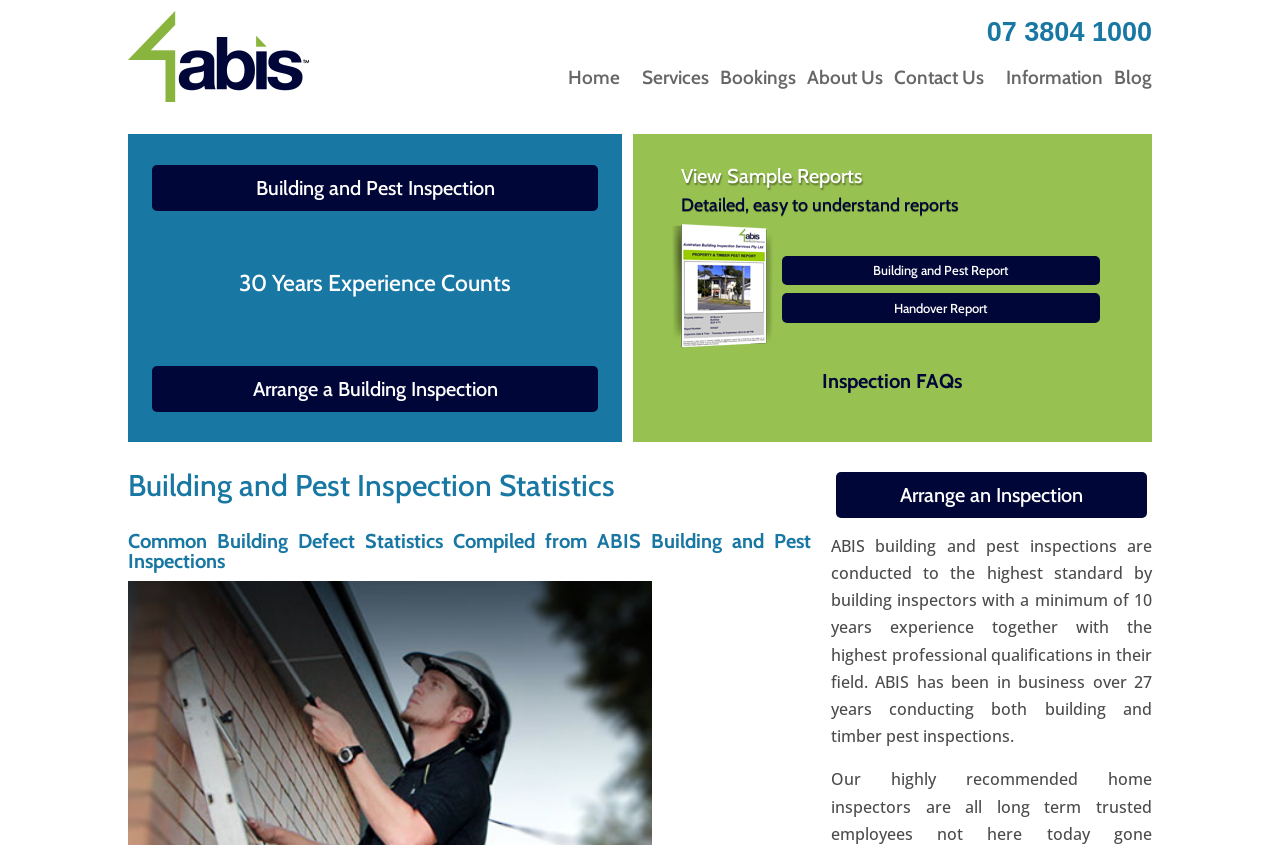What is the minimum experience of the building inspectors?
Use the image to give a comprehensive and detailed response to the question.

The answer can be found in the static text which states that the building inspectors have a minimum of 10 years experience together with the highest professional qualifications in their field.